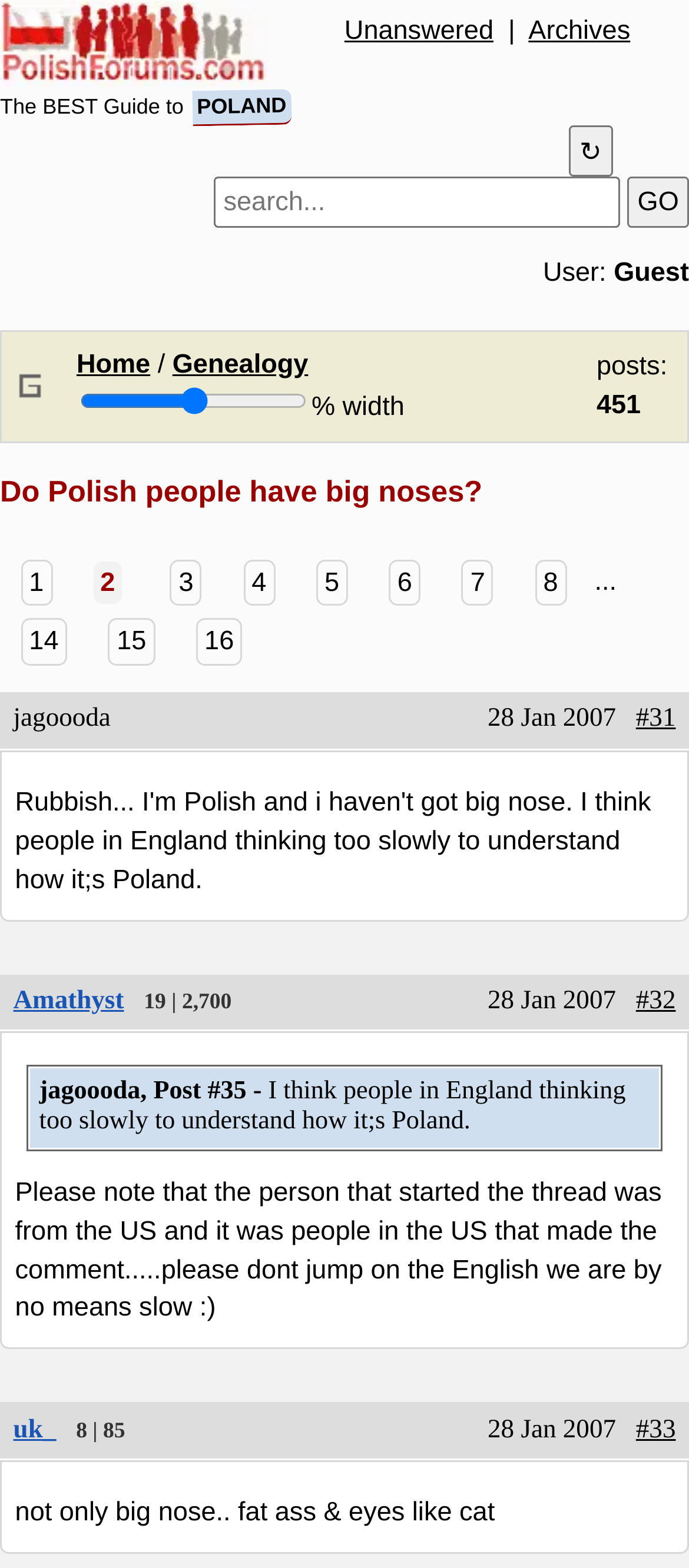Determine the main headline of the webpage and provide its text.

Do Polish people have big noses?